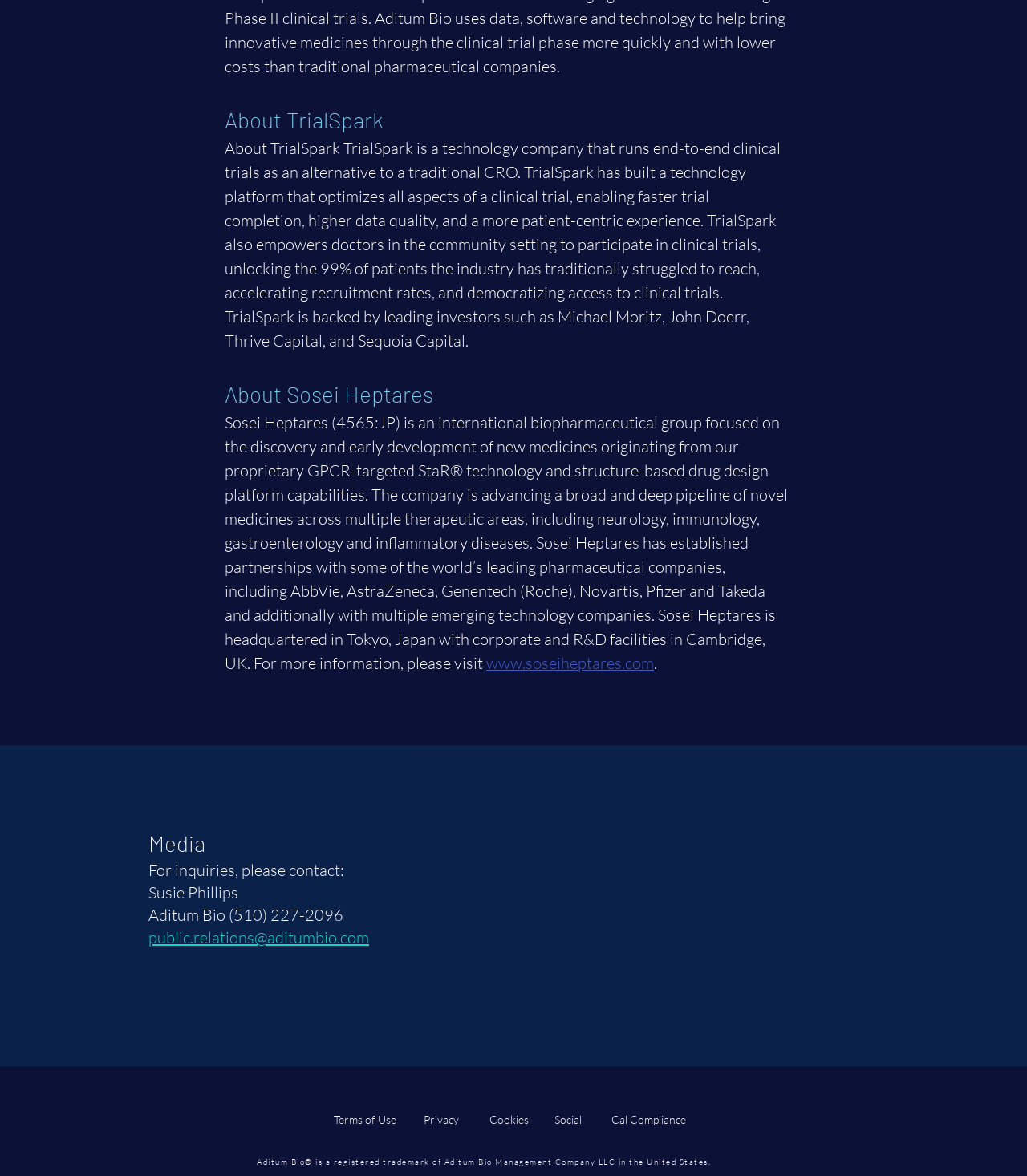Please identify the bounding box coordinates of the clickable element to fulfill the following instruction: "Learn more about TrialSpark". The coordinates should be four float numbers between 0 and 1, i.e., [left, top, right, bottom].

[0.219, 0.087, 0.77, 0.116]